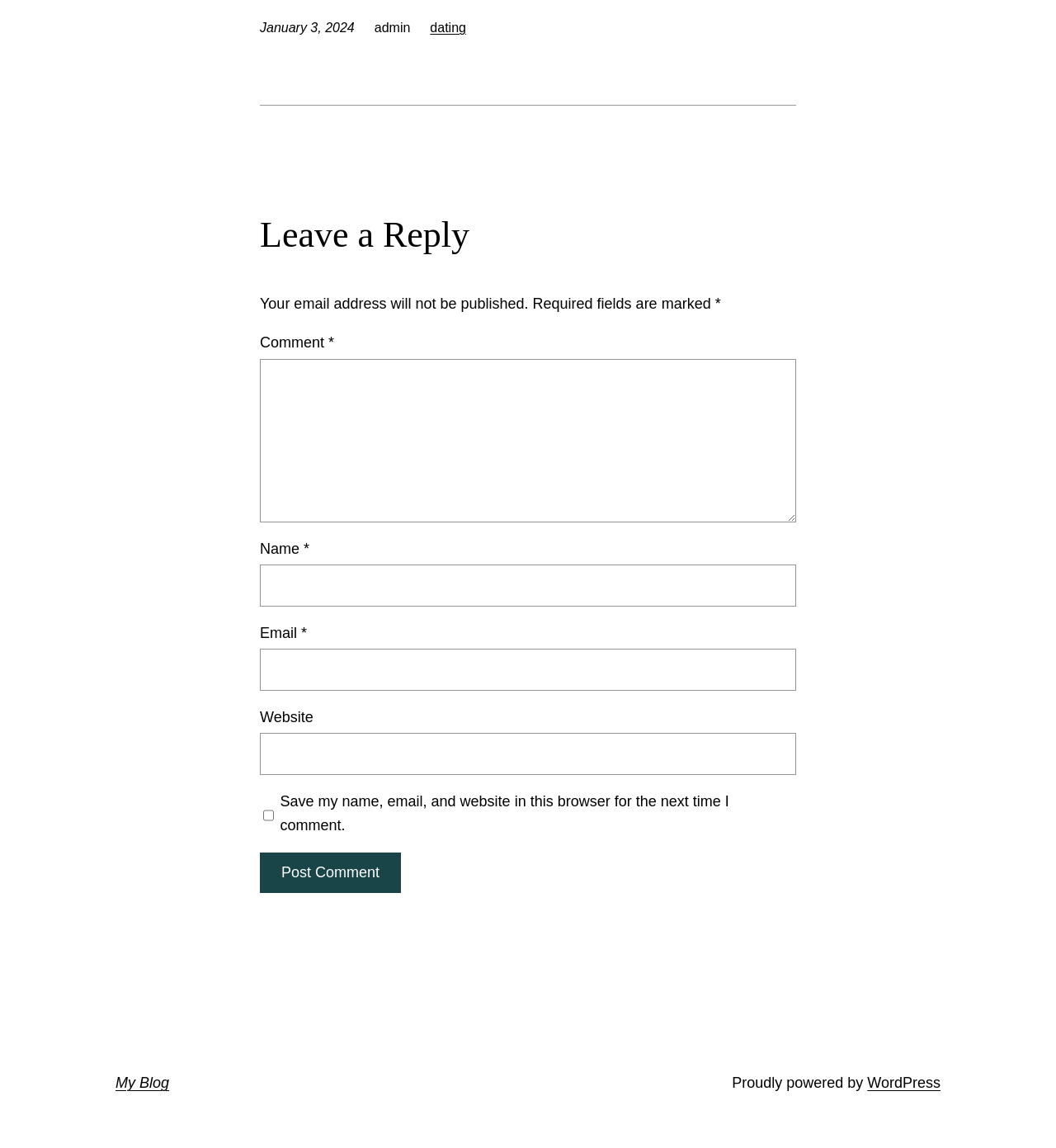Use the information in the screenshot to answer the question comprehensively: What is the function of the checkbox?

The checkbox is located below the textboxes and is labeled as 'Save my name, email, and website in this browser for the next time I comment.'. This suggests that the function of the checkbox is to save the comment information for future use.